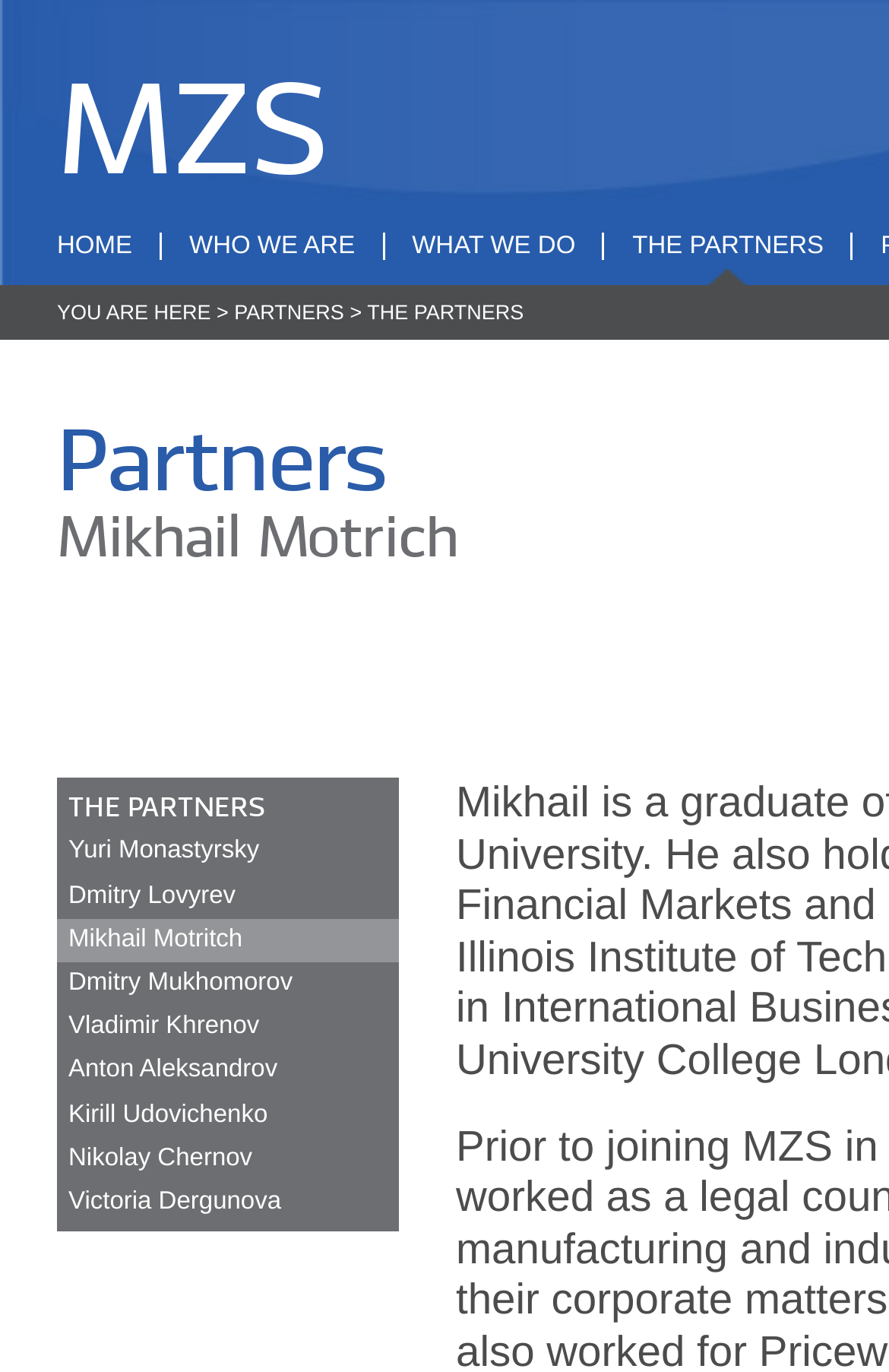Find the bounding box of the UI element described as follows: "Home".

[0.064, 0.17, 0.179, 0.19]